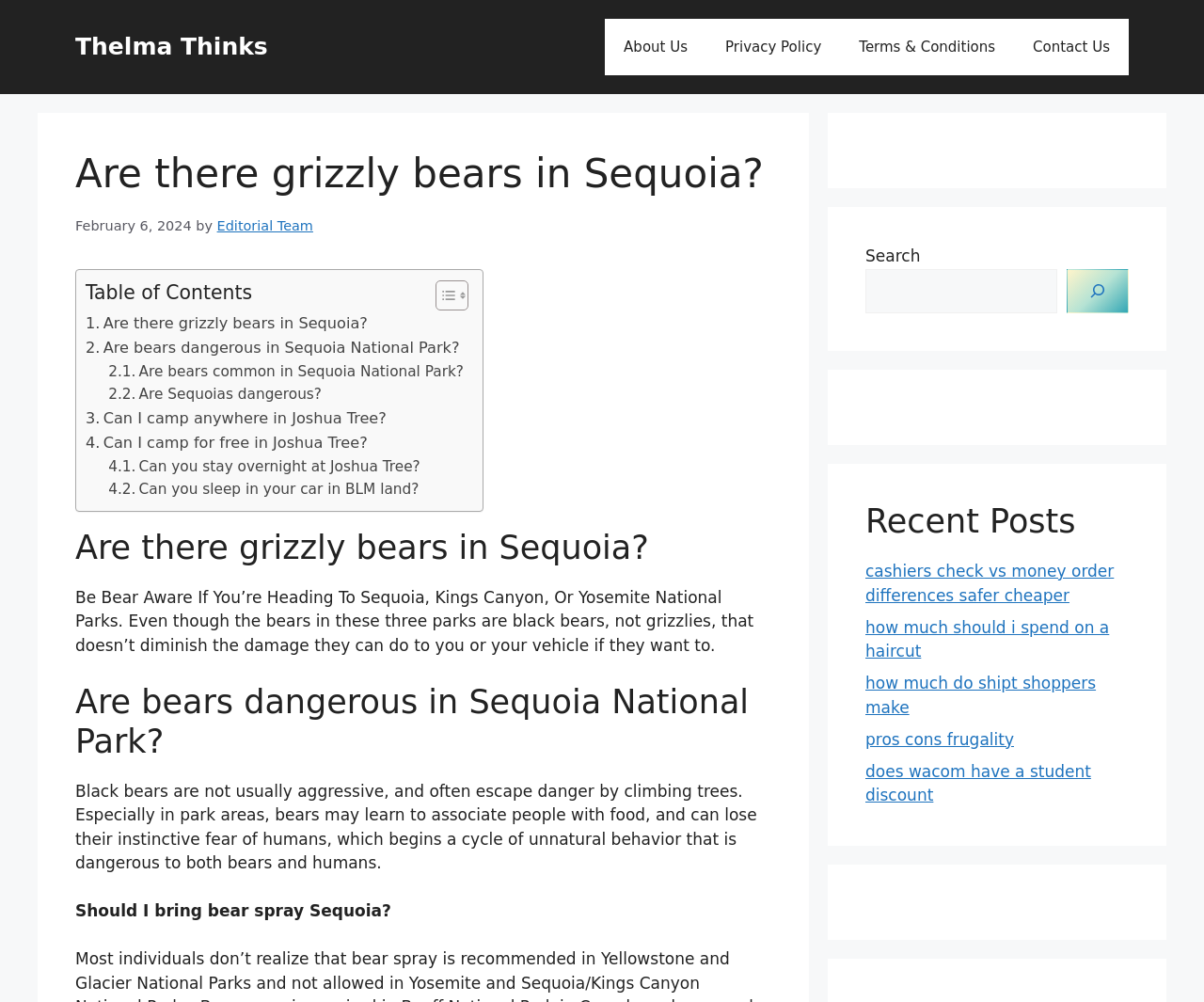Locate the bounding box of the UI element defined by this description: "name="s"". The coordinates should be given as four float numbers between 0 and 1, formatted as [left, top, right, bottom].

[0.719, 0.268, 0.878, 0.313]